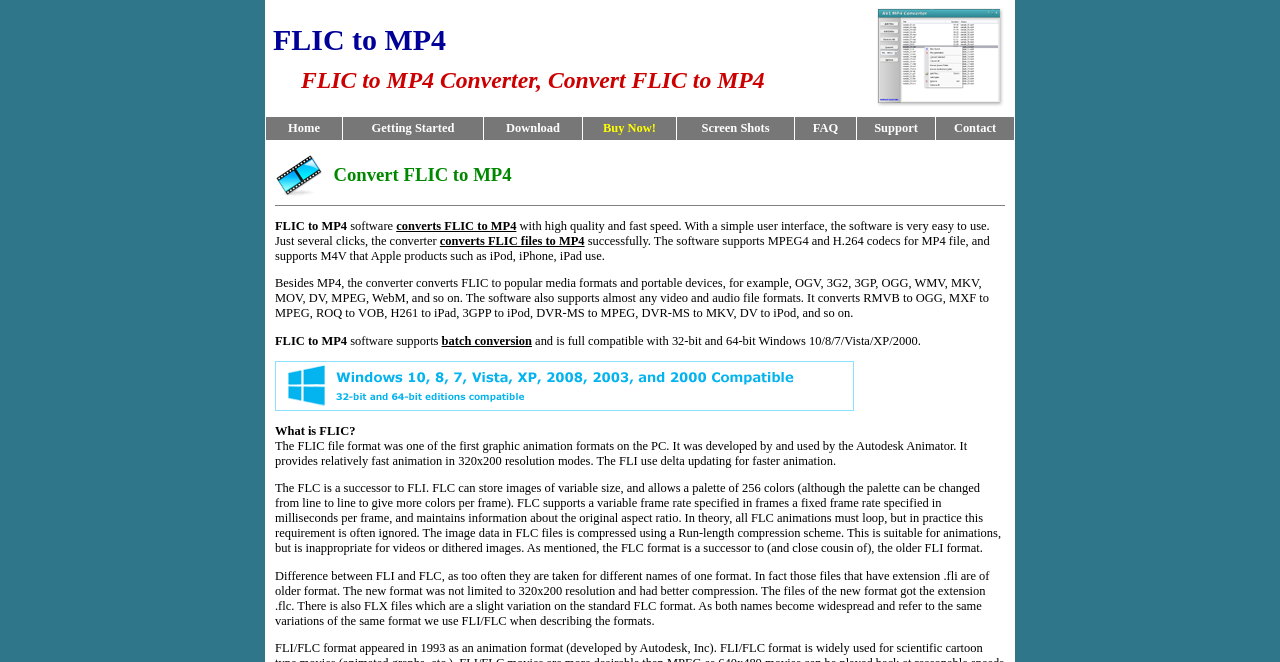What is the difference between FLI and FLC file formats?
Carefully examine the image and provide a detailed answer to the question.

Based on the webpage content, FLI is an older format, while FLC is a newer format that is a successor to FLI, with improved compression and support for higher resolutions. This is evident from the description of the differences between FLI and FLC file formats.